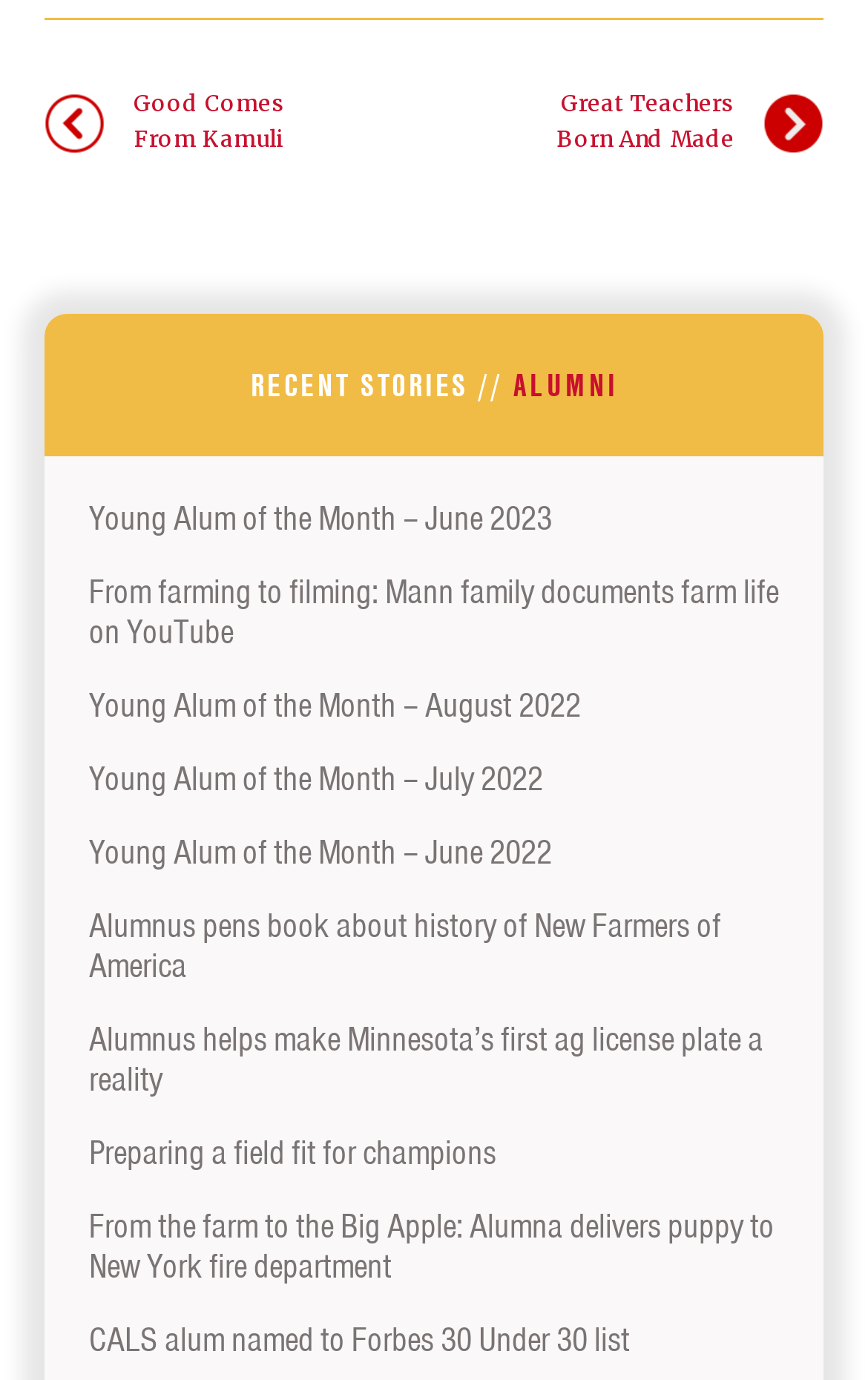Find the bounding box coordinates of the element to click in order to complete the given instruction: "View 'VICFire' profile."

None